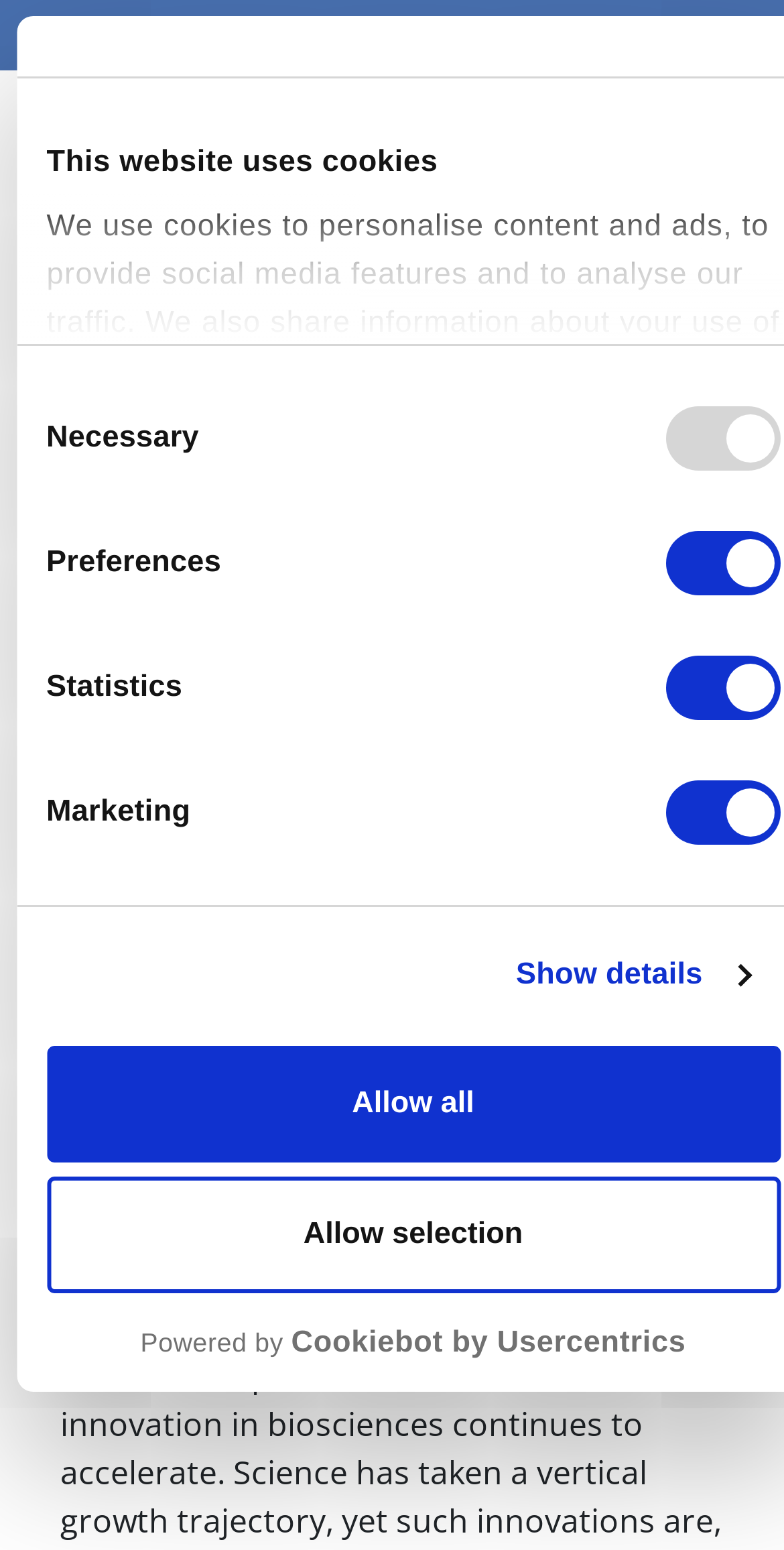How many navigation links are there?
Please provide an in-depth and detailed response to the question.

I counted the number of navigation links by looking at the elements with type 'link' that are direct children of the navigation element 'User account menu'. I found three links: 'Sign up', 'Home', and 'Skip to main content'.